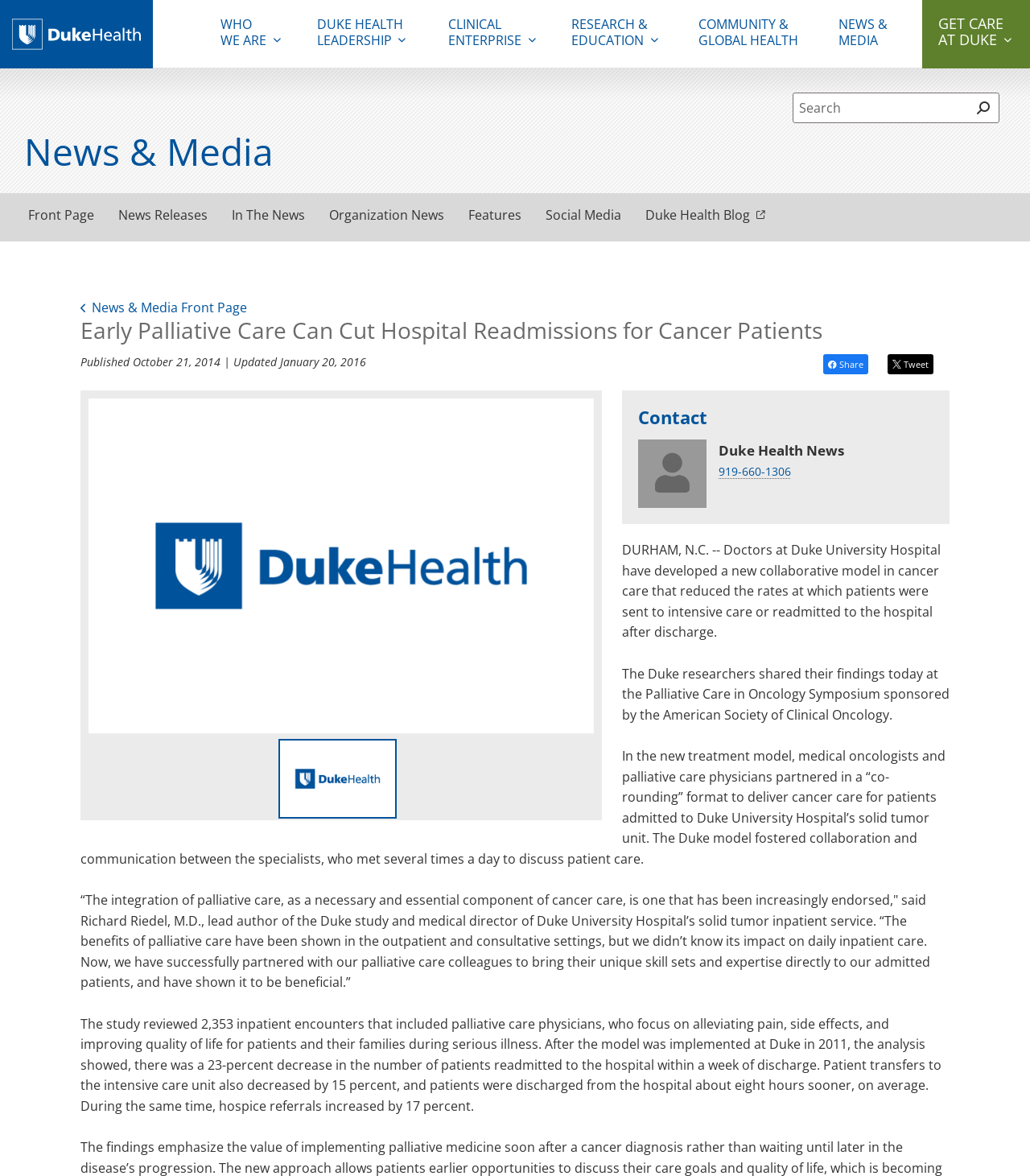Determine the bounding box coordinates of the element's region needed to click to follow the instruction: "Read news releases". Provide these coordinates as four float numbers between 0 and 1, formatted as [left, top, right, bottom].

[0.103, 0.164, 0.213, 0.205]